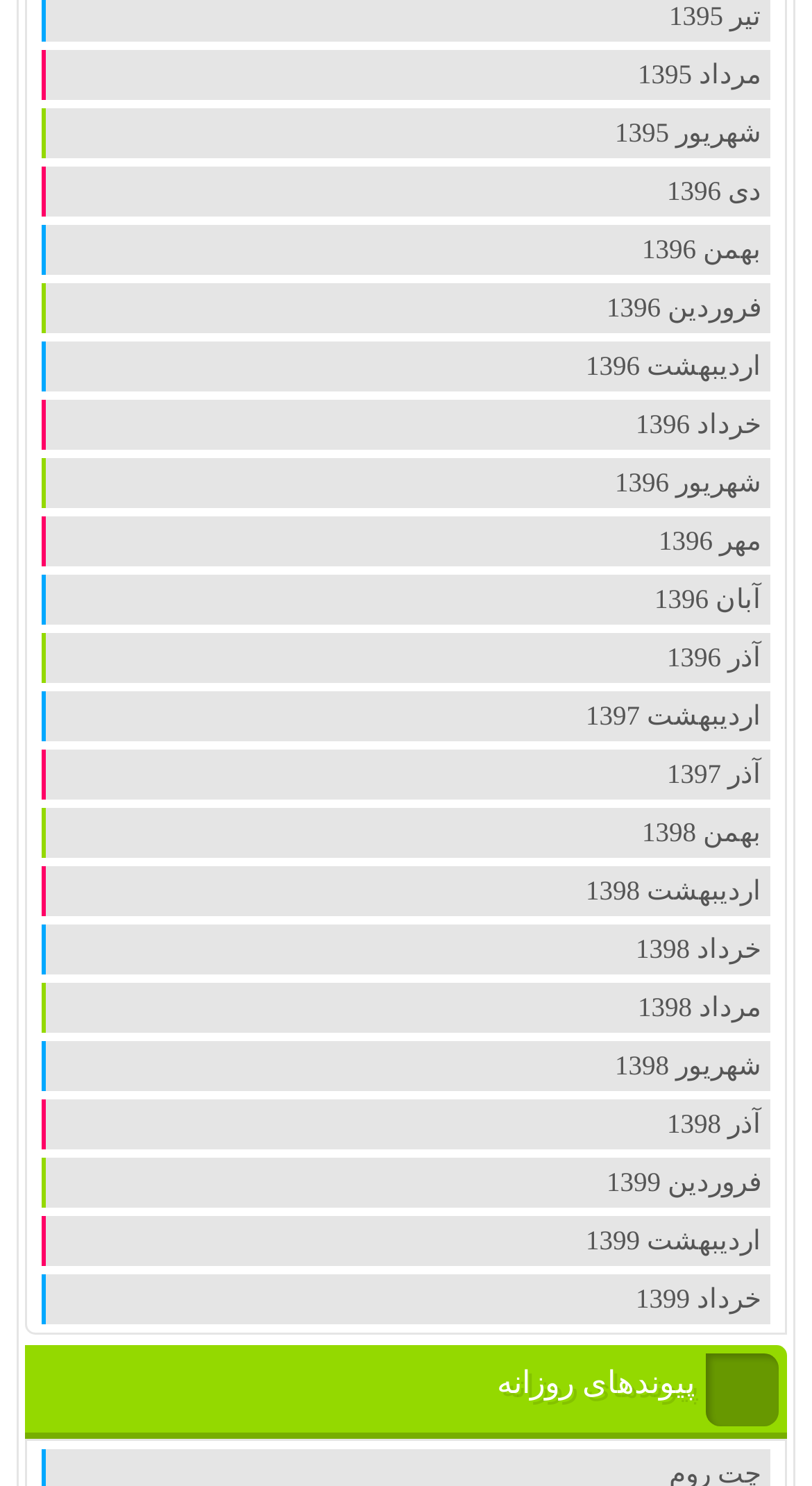What is the language of the webpage?
Please answer the question as detailed as possible based on the image.

The webpage contains text in the Persian language, as evident from the month names and the heading 'پيوندهای روزانه' which translates to 'Daily Links' in English.